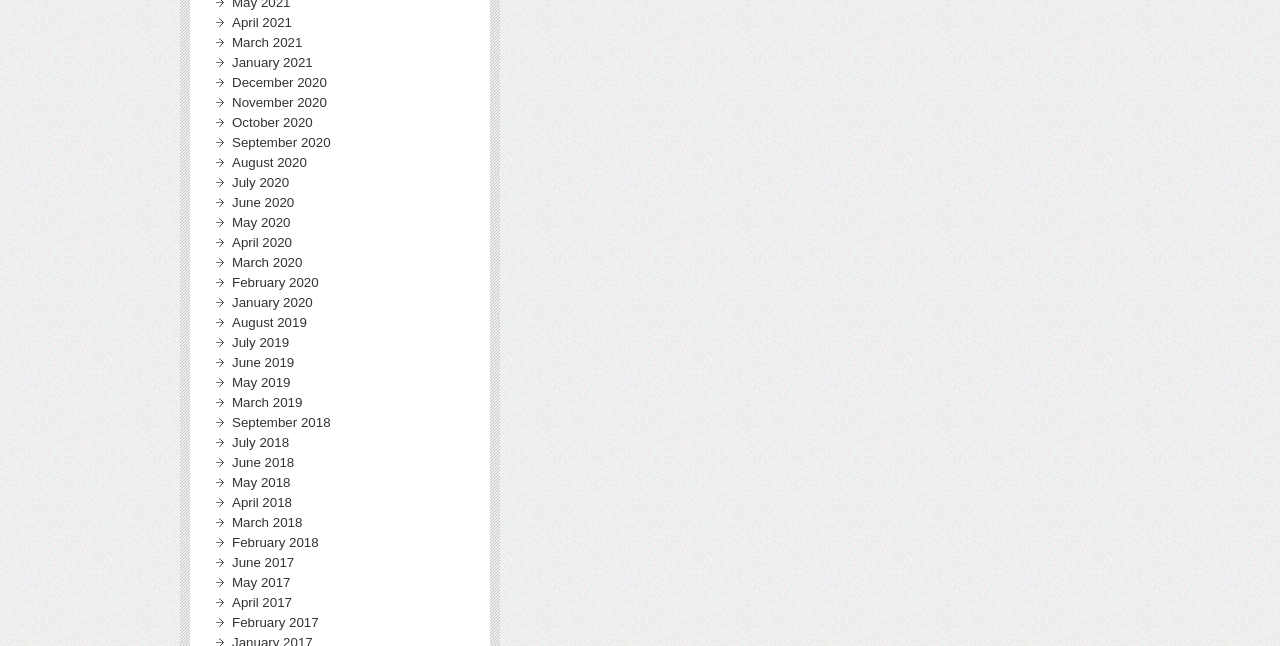Give a short answer to this question using one word or a phrase:
What is the most recent month listed?

April 2021